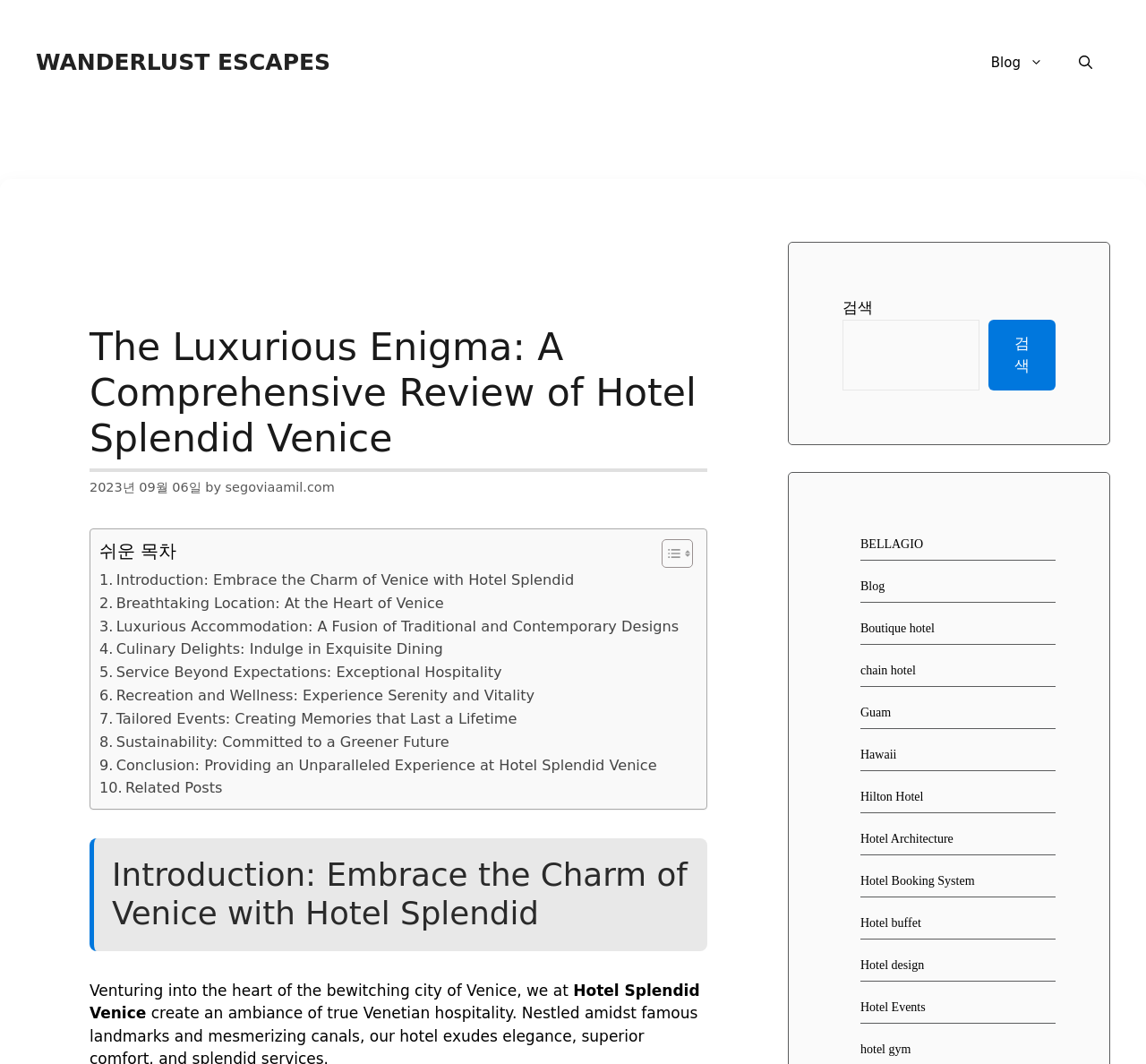Please find and report the bounding box coordinates of the element to click in order to perform the following action: "Toggle the table of content". The coordinates should be expressed as four float numbers between 0 and 1, in the format [left, top, right, bottom].

[0.566, 0.506, 0.601, 0.534]